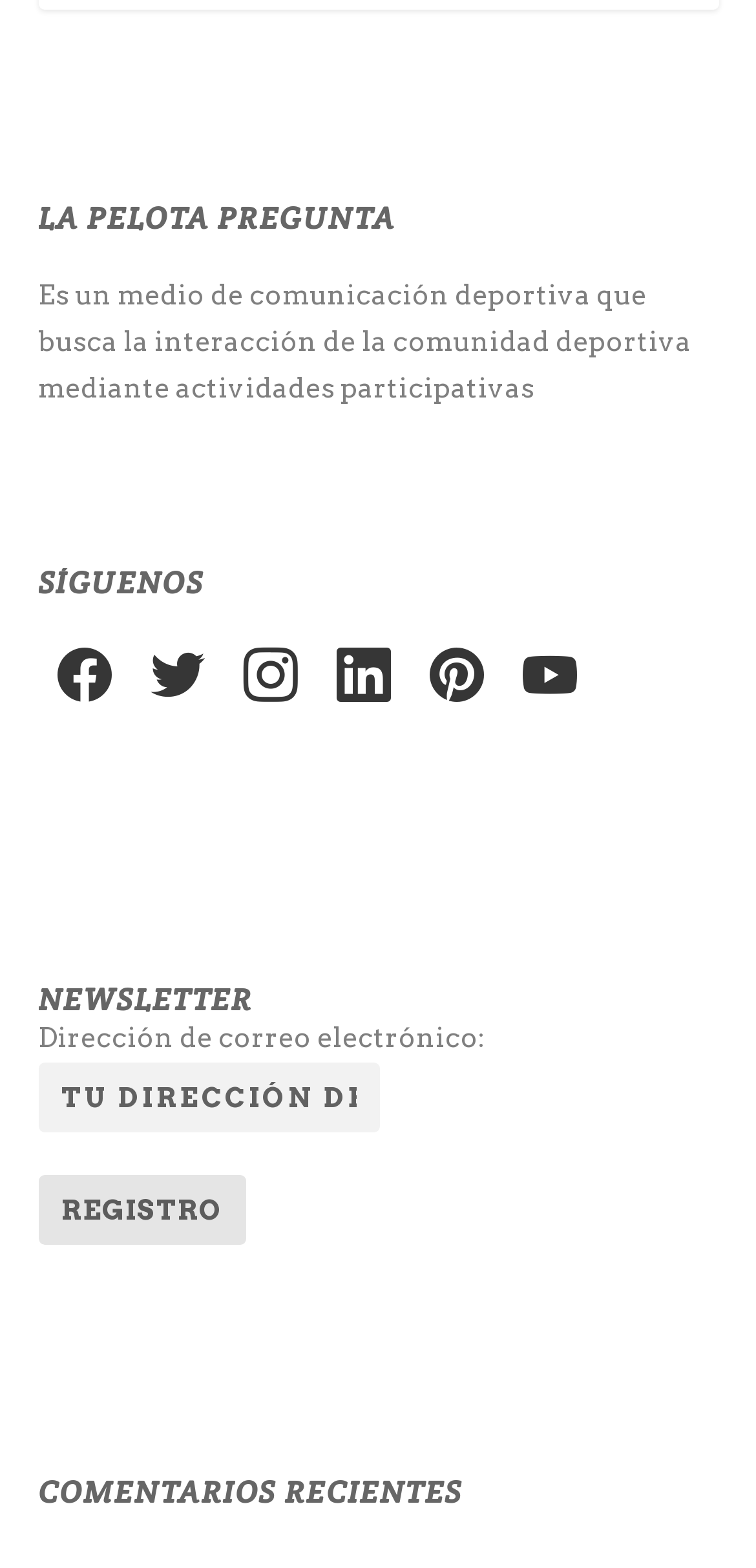Please identify the bounding box coordinates of the area I need to click to accomplish the following instruction: "Register".

[0.05, 0.749, 0.324, 0.794]